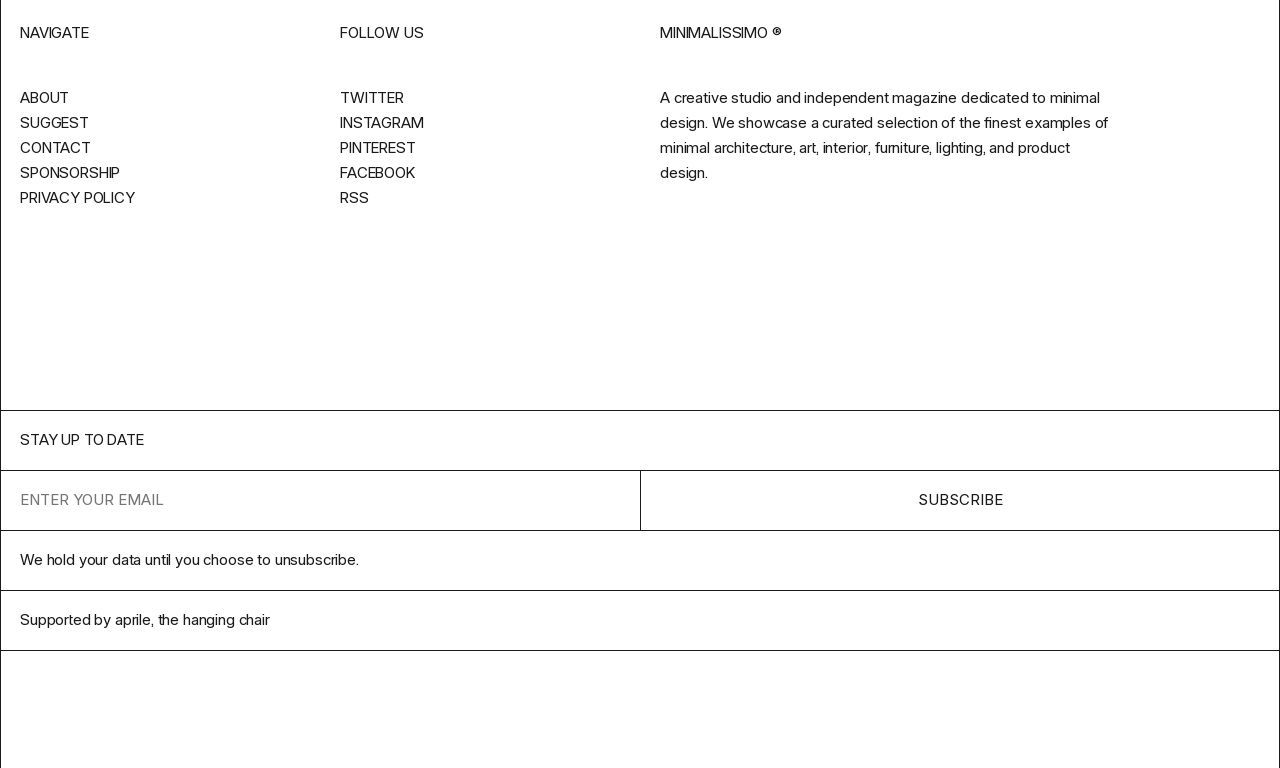Answer briefly with one word or phrase:
What is the name of the product supported by aprile?

The hanging chair